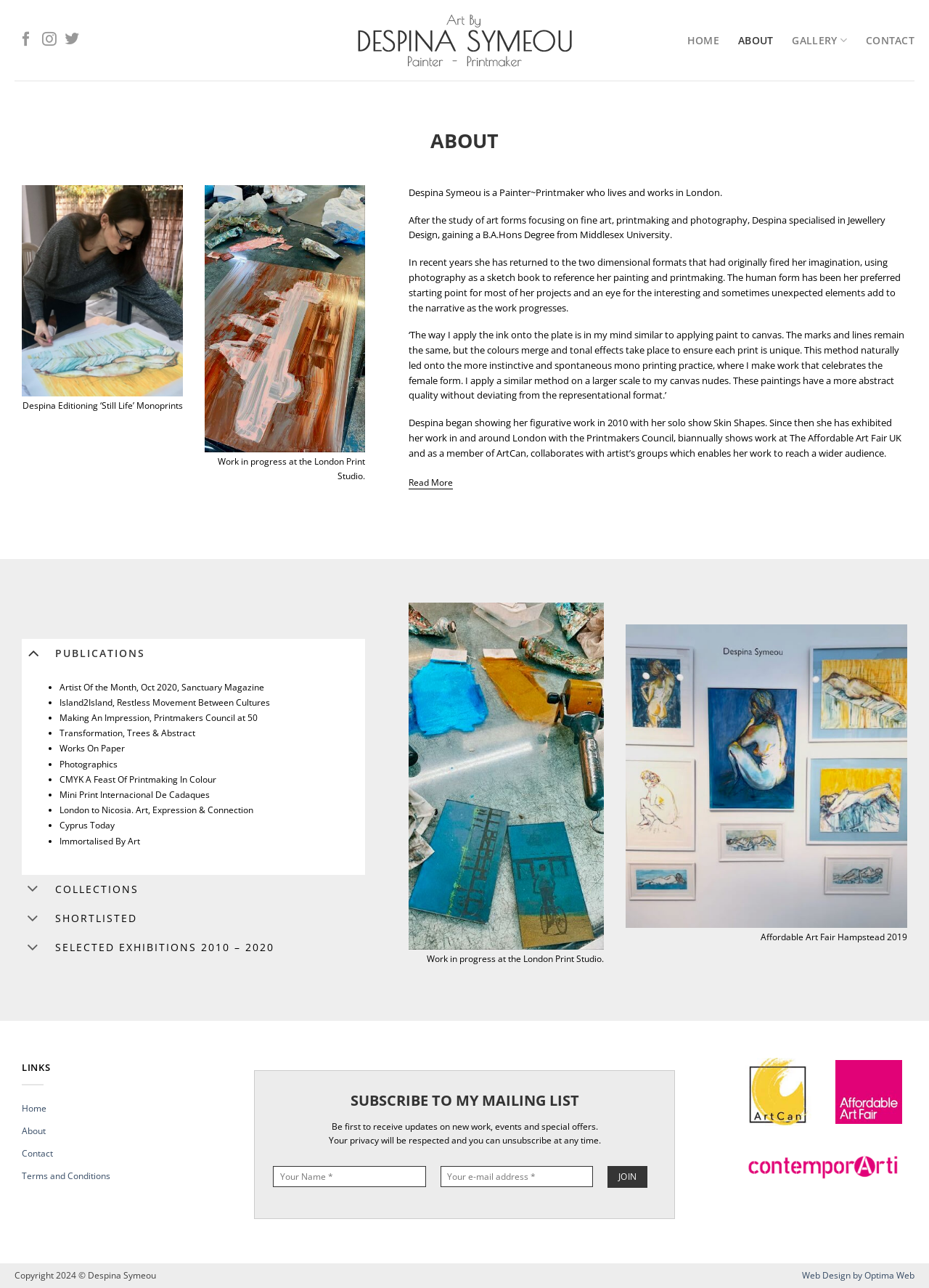Identify the bounding box coordinates of the clickable region necessary to fulfill the following instruction: "Read more about Despina Symeou". The bounding box coordinates should be four float numbers between 0 and 1, i.e., [left, top, right, bottom].

[0.44, 0.37, 0.488, 0.38]